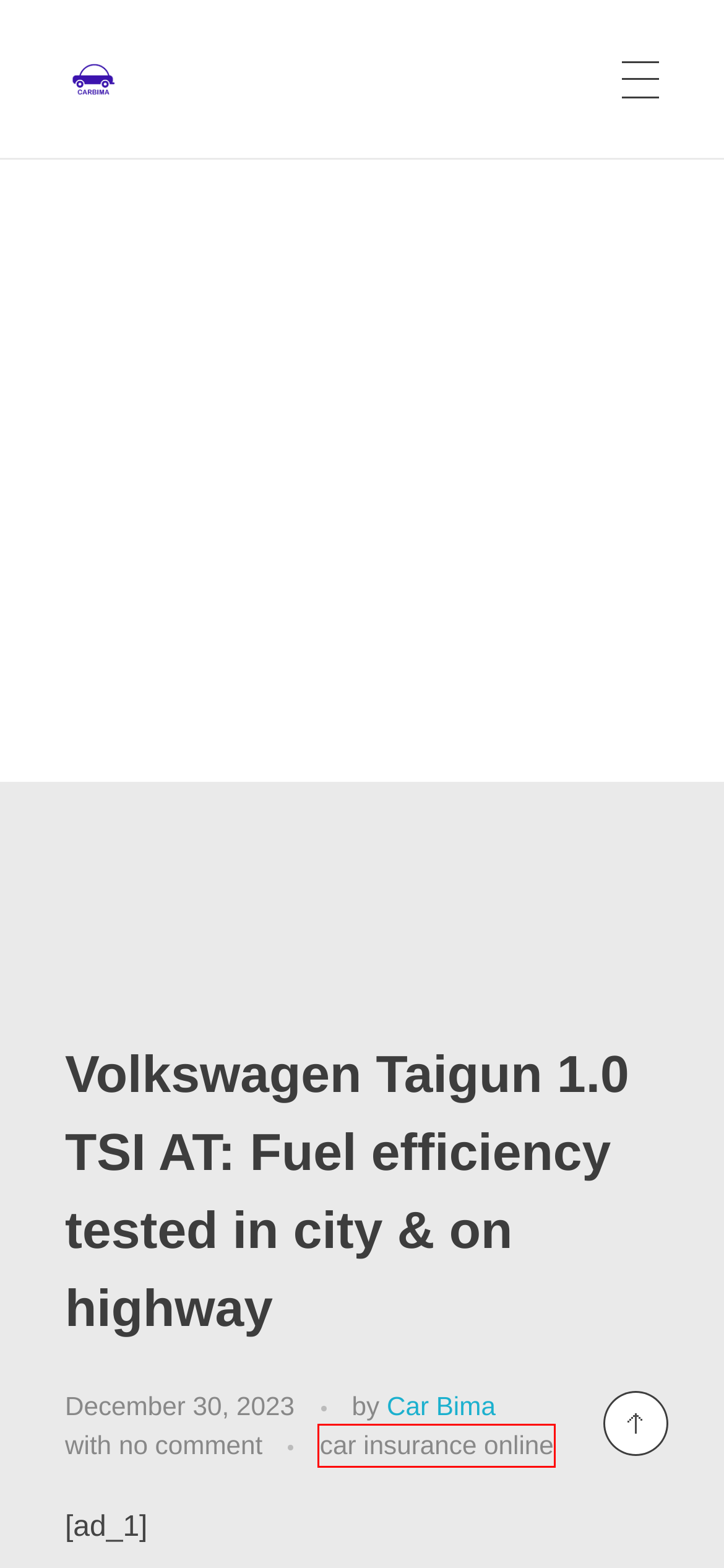You have a screenshot of a webpage with a red bounding box highlighting a UI element. Your task is to select the best webpage description that corresponds to the new webpage after clicking the element. Here are the descriptions:
A. Car Bima – Car Insurance Information & Updates
B. About Us – Car Insurance Information & Updates
C. November 2023 – Car Insurance Information & Updates
D. Volkswagen Taigun price on road – Car Insurance Information & Updates
E. Car Insurance Information & Updates – Know about car insurance
F. Contact Us – Car Insurance Information & Updates
G. Volkswagen Taigun fuel efficiency – Car Insurance Information & Updates
H. car insurance online – Car Insurance Information & Updates

H